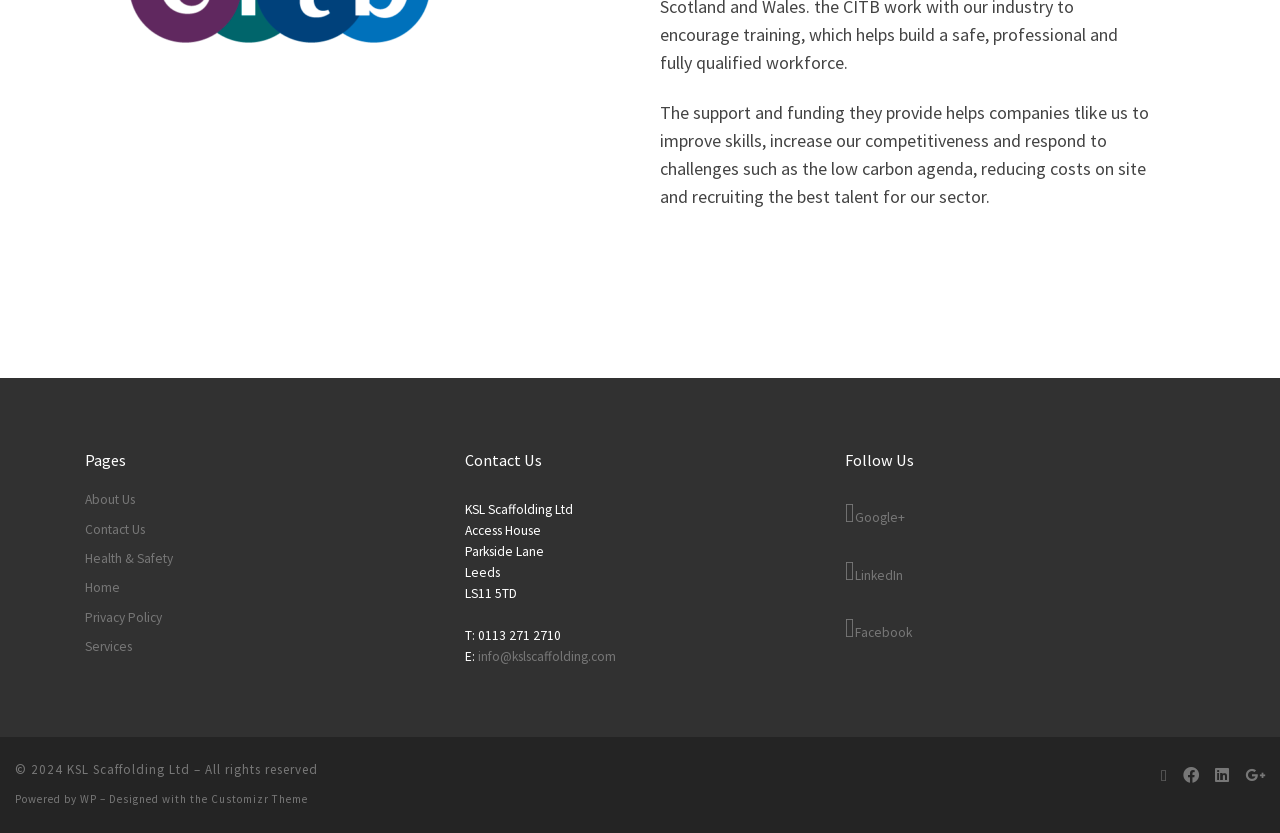Find the bounding box coordinates of the area that needs to be clicked in order to achieve the following instruction: "Click on About Us". The coordinates should be specified as four float numbers between 0 and 1, i.e., [left, top, right, bottom].

[0.066, 0.589, 0.105, 0.614]